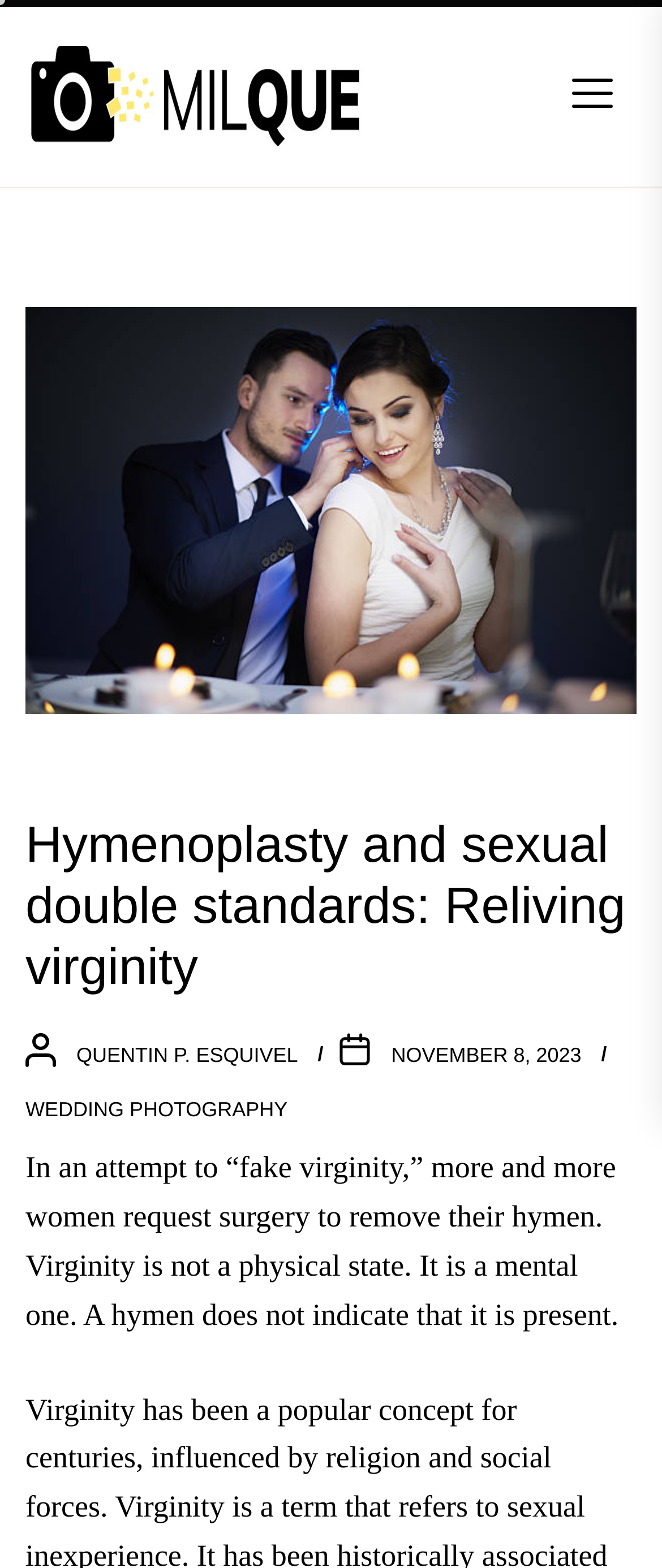Generate the text of the webpage's primary heading.

Hymenoplasty and sexual double standards: Reliving virginity